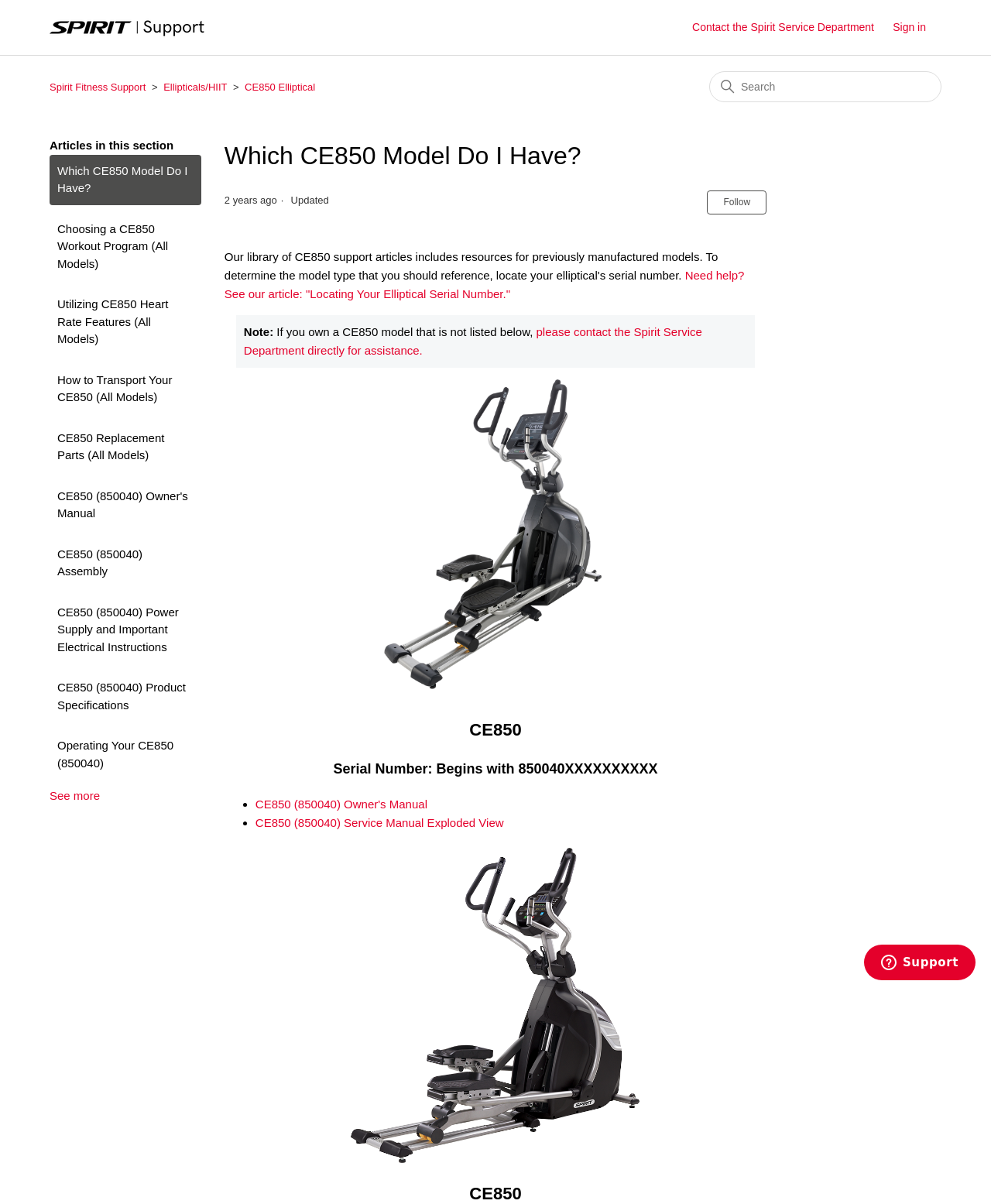Find the bounding box coordinates of the clickable area required to complete the following action: "Search for something".

[0.716, 0.059, 0.95, 0.085]